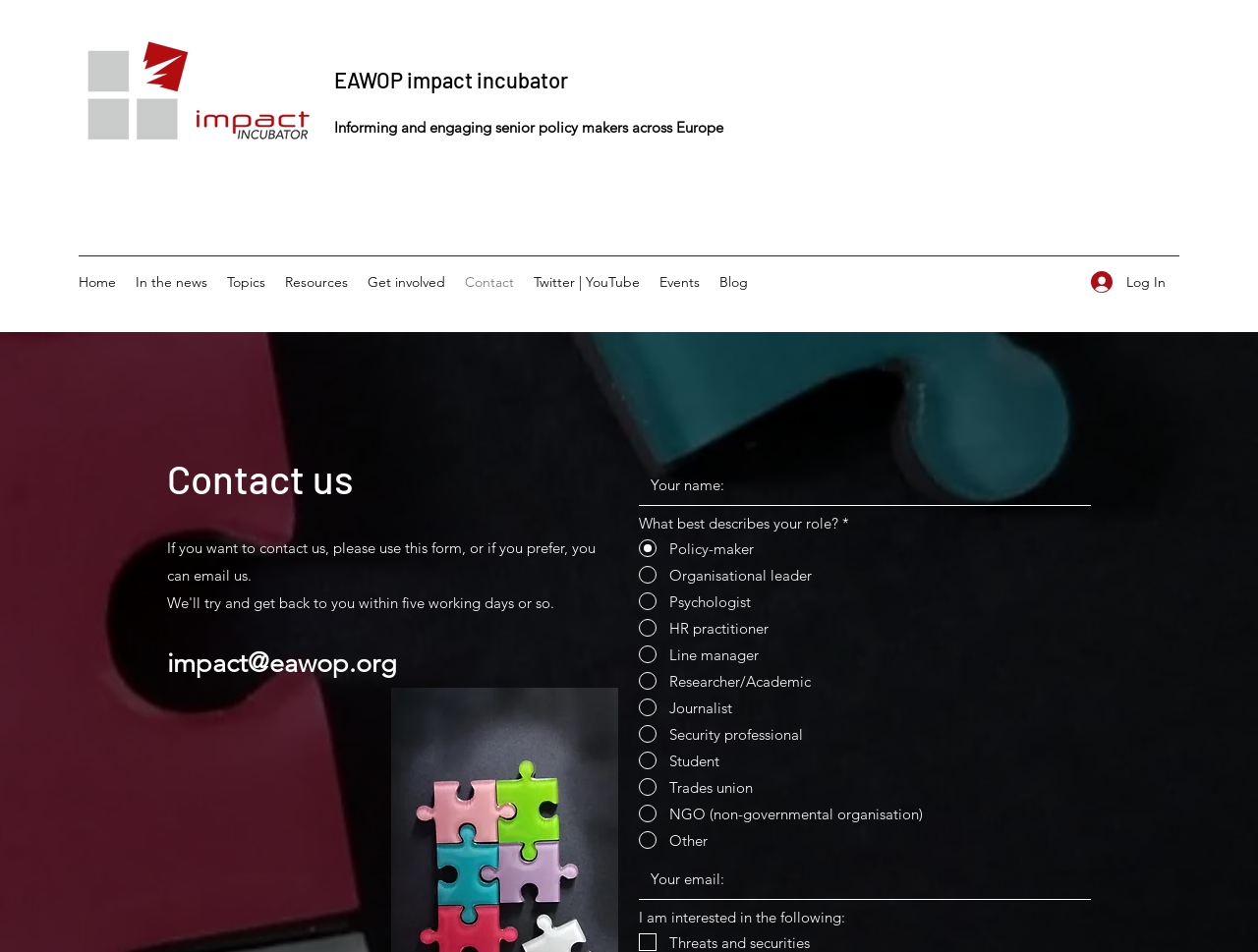Find the bounding box coordinates of the area that needs to be clicked in order to achieve the following instruction: "View product details in 'Description' tab". The coordinates should be specified as four float numbers between 0 and 1, i.e., [left, top, right, bottom].

None